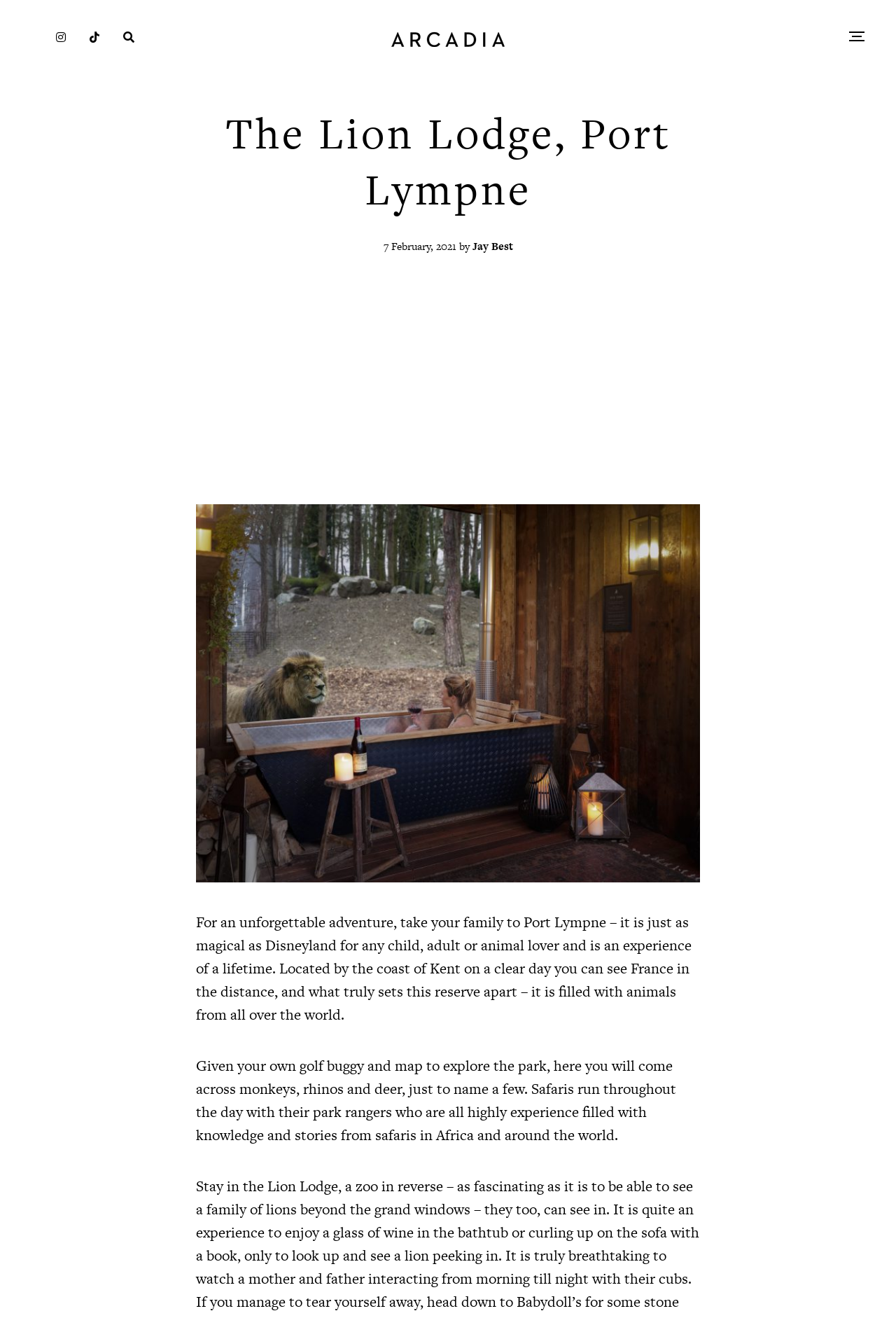What is provided to explore the park?
Look at the screenshot and respond with one word or a short phrase.

Golf buggy and map